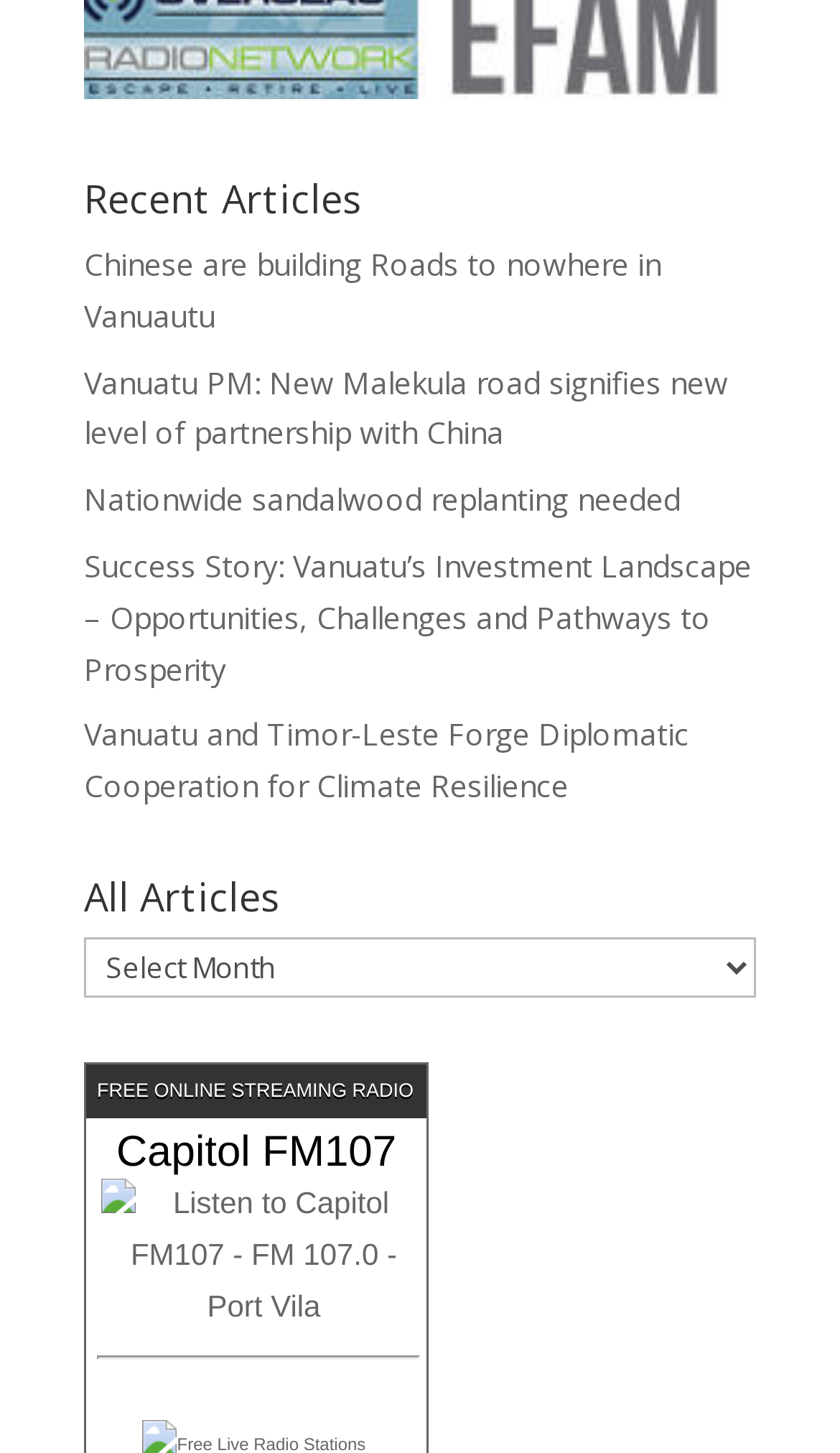Identify the bounding box coordinates of the region I need to click to complete this instruction: "Explore Luckycrush".

None